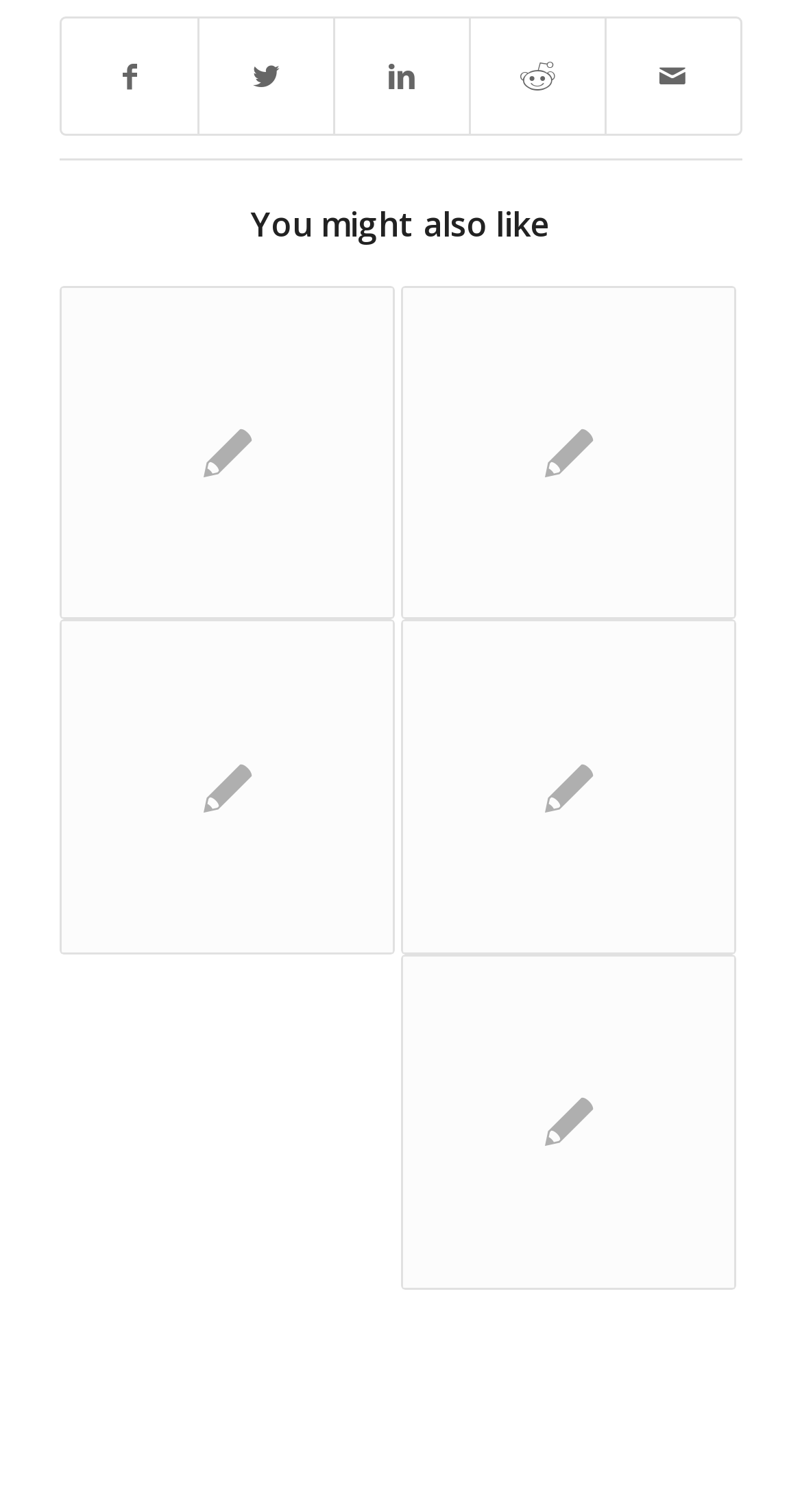Give a succinct answer to this question in a single word or phrase: 
How many recommended links are on the webpage?

6